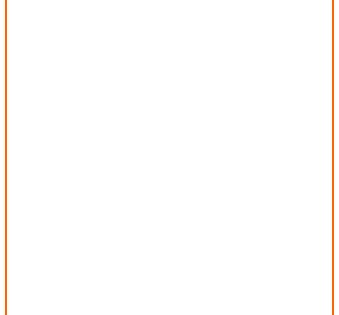Craft a detailed explanation of the image.

The image showcases the "Furrule Crimper Set," a comprehensive toolkit designed for crimping furrules used in electrical applications. This set is compatible with cable sizes ranging from 0.08 to 6 mm² and includes 2000 furrules along with a crimping tool, making it ideal for professionals and DIY enthusiasts alike. The robust design ensures precise crimping for secure and reliable connections in various electrical installations, enhancing both efficiency and safety.